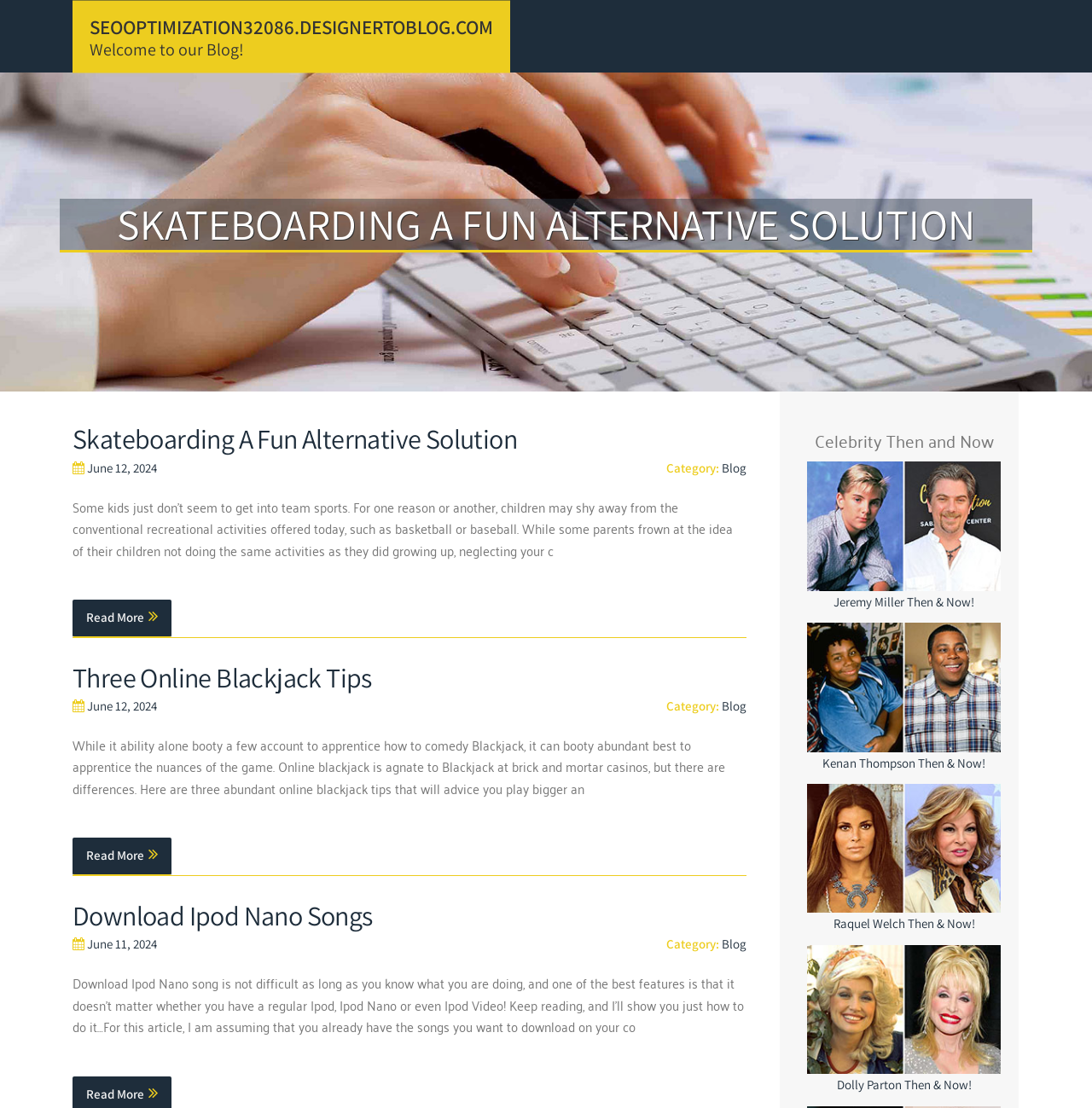Identify the bounding box coordinates necessary to click and complete the given instruction: "View 'Three Online Blackjack Tips'".

[0.066, 0.595, 0.34, 0.627]